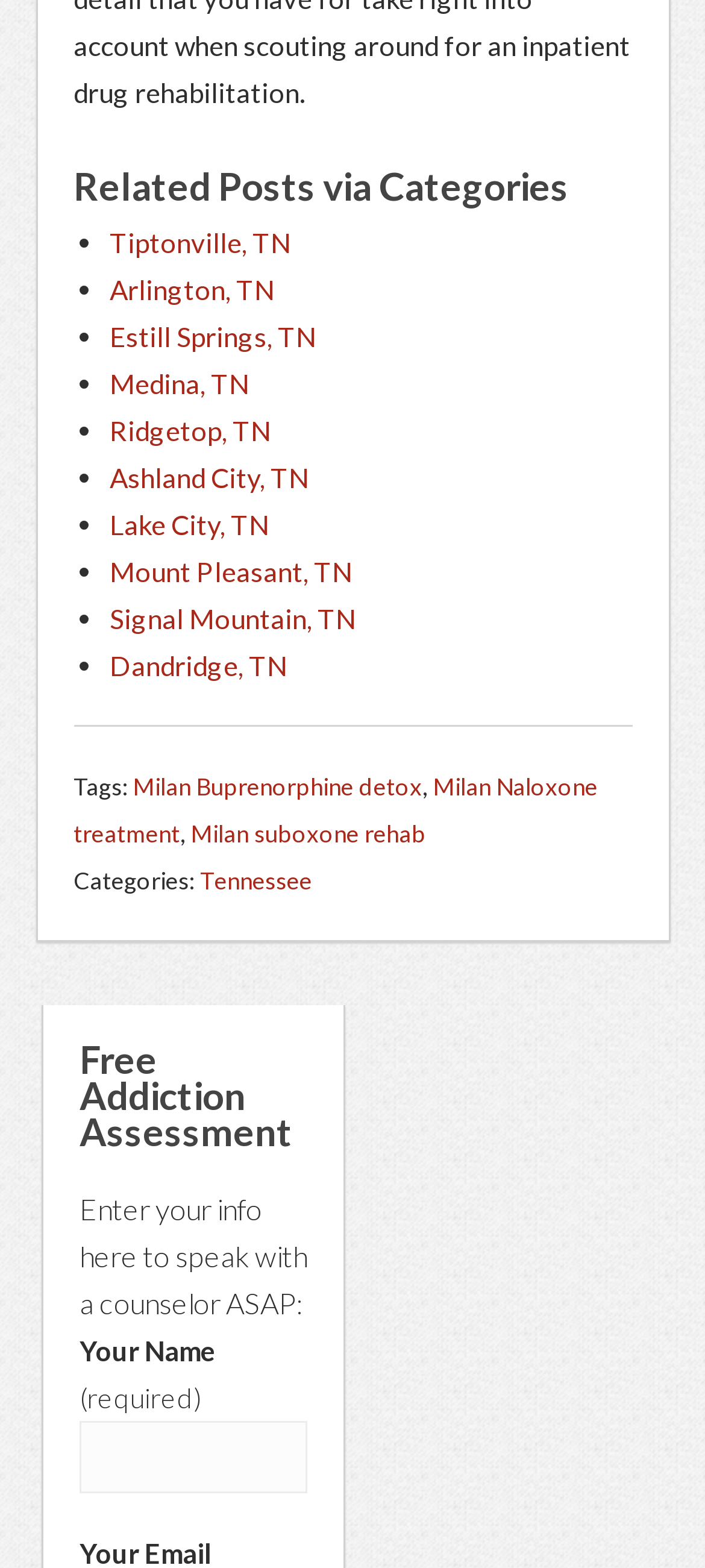How many text fields are there in the form?
Give a detailed explanation using the information visible in the image.

I examined the form and found that there is only one text field, which is labeled 'Your Name'.